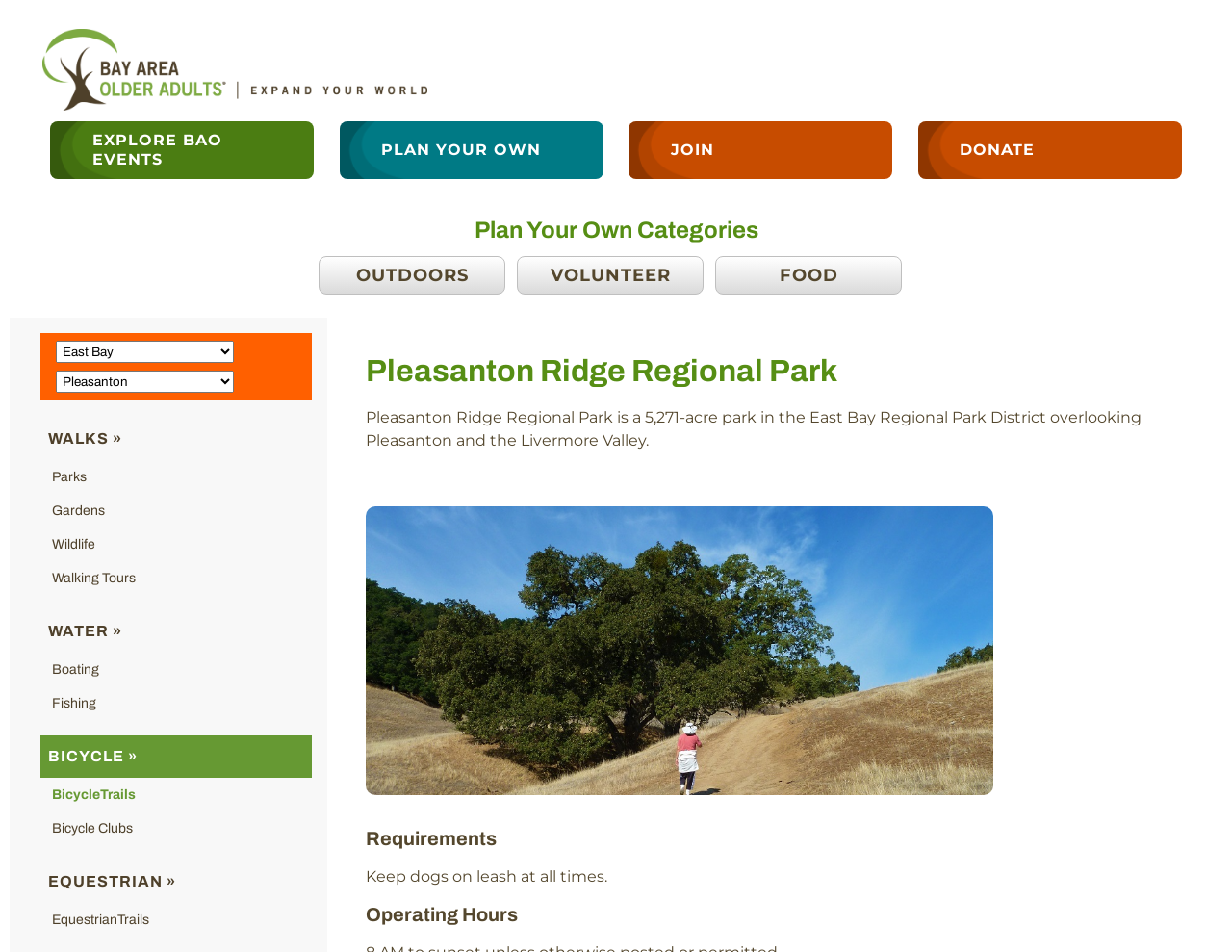Please identify the bounding box coordinates of the element's region that needs to be clicked to fulfill the following instruction: "Select OUTDOORS". The bounding box coordinates should consist of four float numbers between 0 and 1, i.e., [left, top, right, bottom].

[0.259, 0.269, 0.41, 0.309]